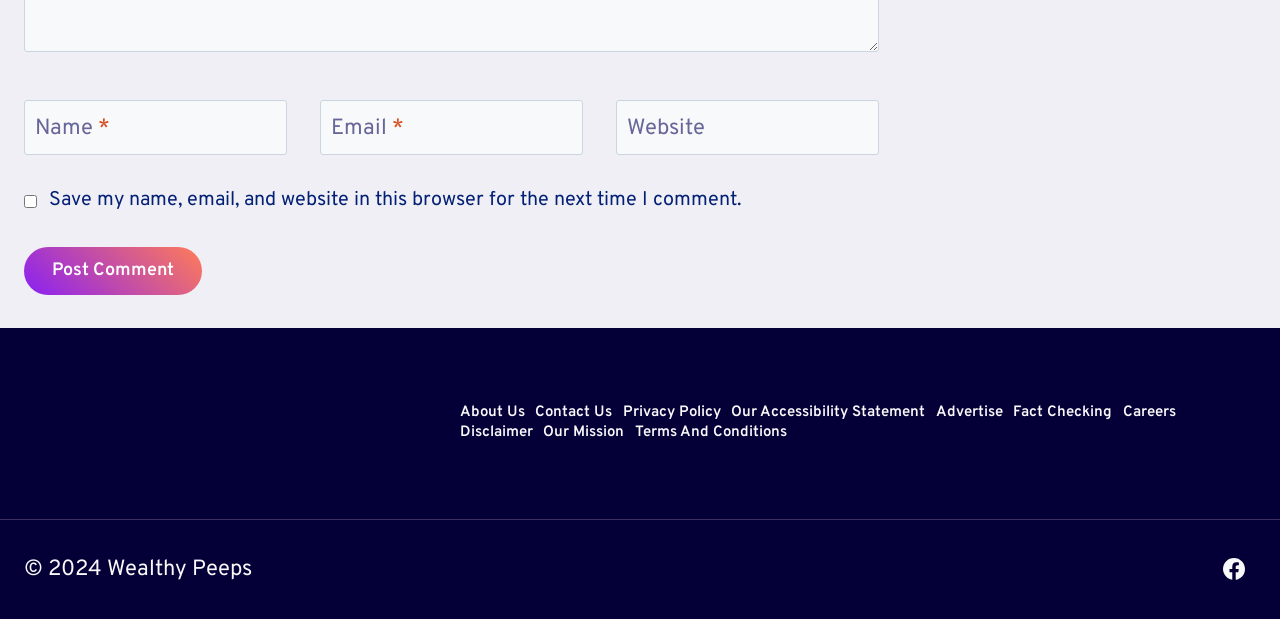Identify the bounding box coordinates for the element you need to click to achieve the following task: "Enter your name". The coordinates must be four float values ranging from 0 to 1, formatted as [left, top, right, bottom].

[0.019, 0.162, 0.224, 0.251]